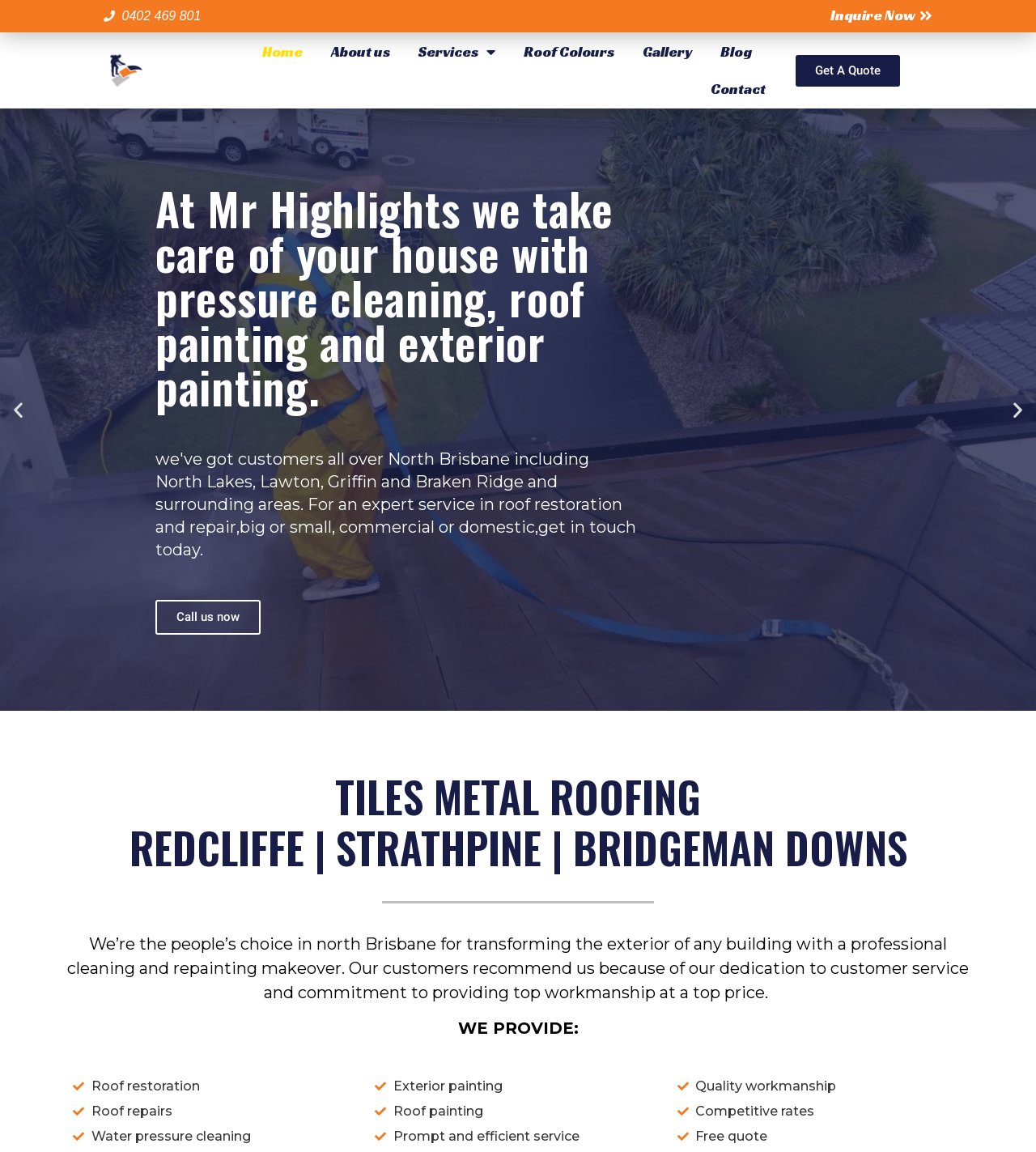Highlight the bounding box coordinates of the region I should click on to meet the following instruction: "Contact us".

[0.686, 0.061, 0.739, 0.093]